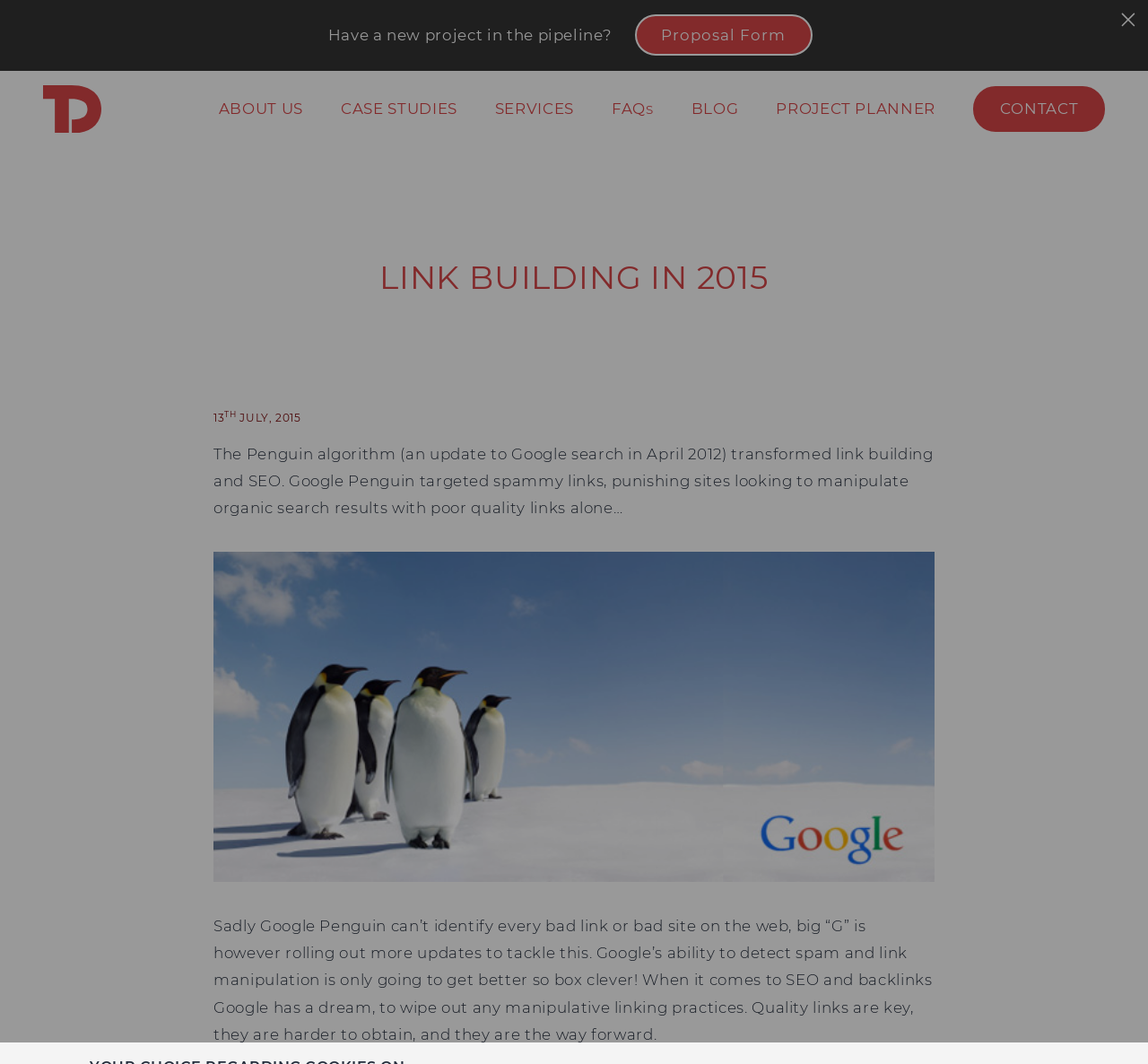Answer the following query concisely with a single word or phrase:
What is the topic of the webpage?

Link Building